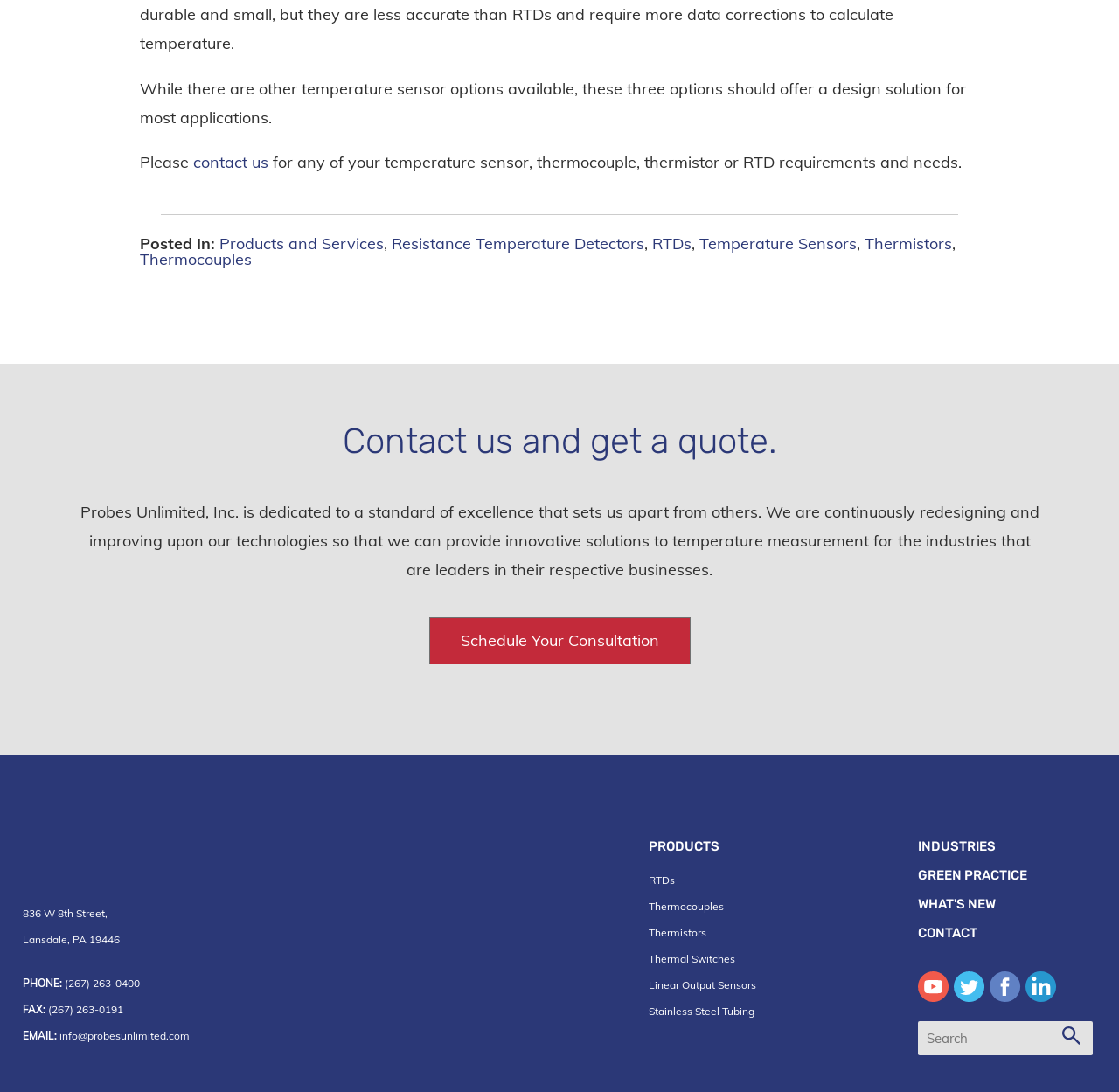Find the bounding box coordinates for the area you need to click to carry out the instruction: "go to products". The coordinates should be four float numbers between 0 and 1, indicated as [left, top, right, bottom].

[0.58, 0.768, 0.74, 0.794]